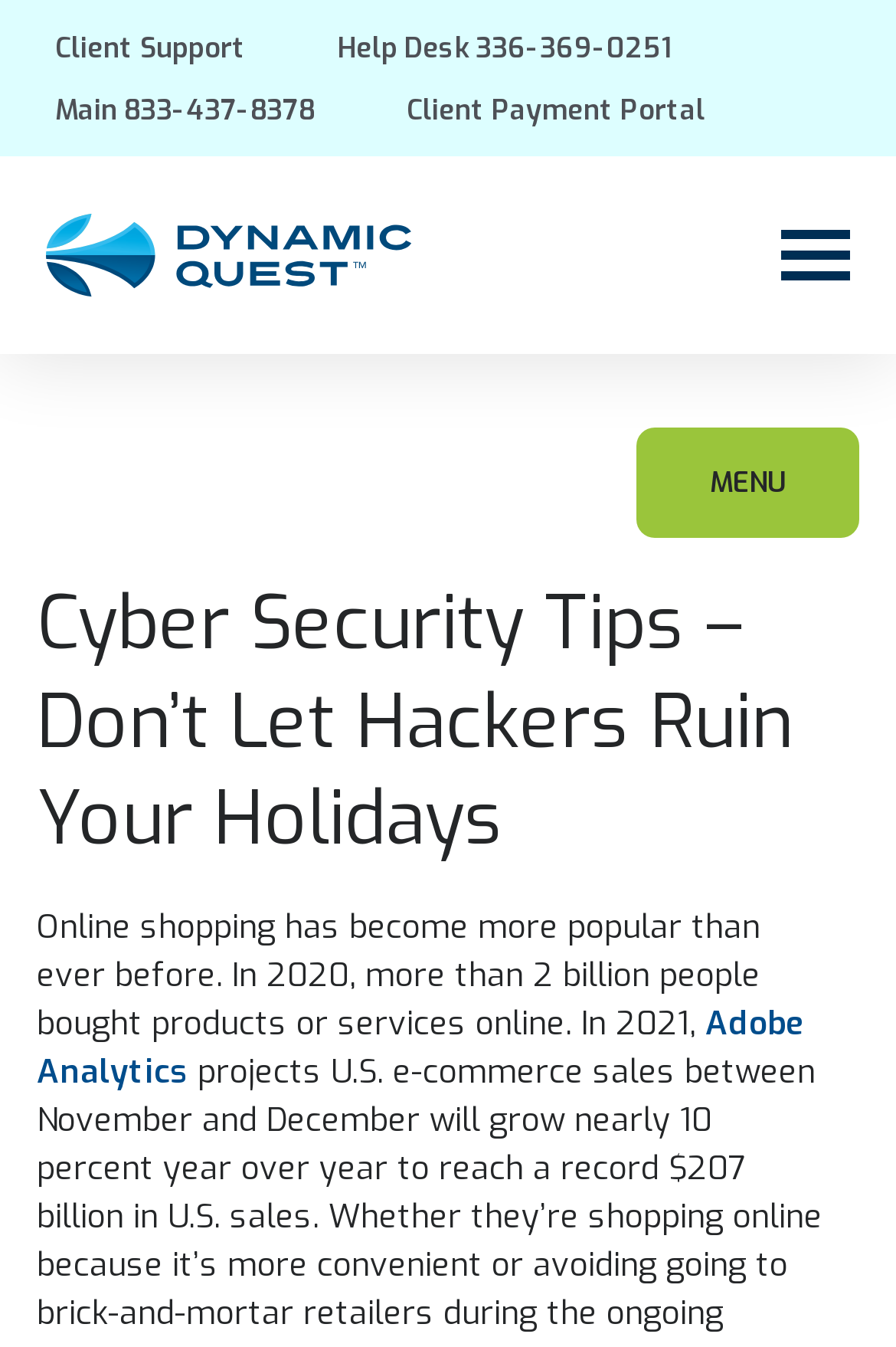Identify the bounding box for the described UI element. Provide the coordinates in (top-left x, top-left y, bottom-right x, bottom-right y) format with values ranging from 0 to 1: January 25, 2024

None